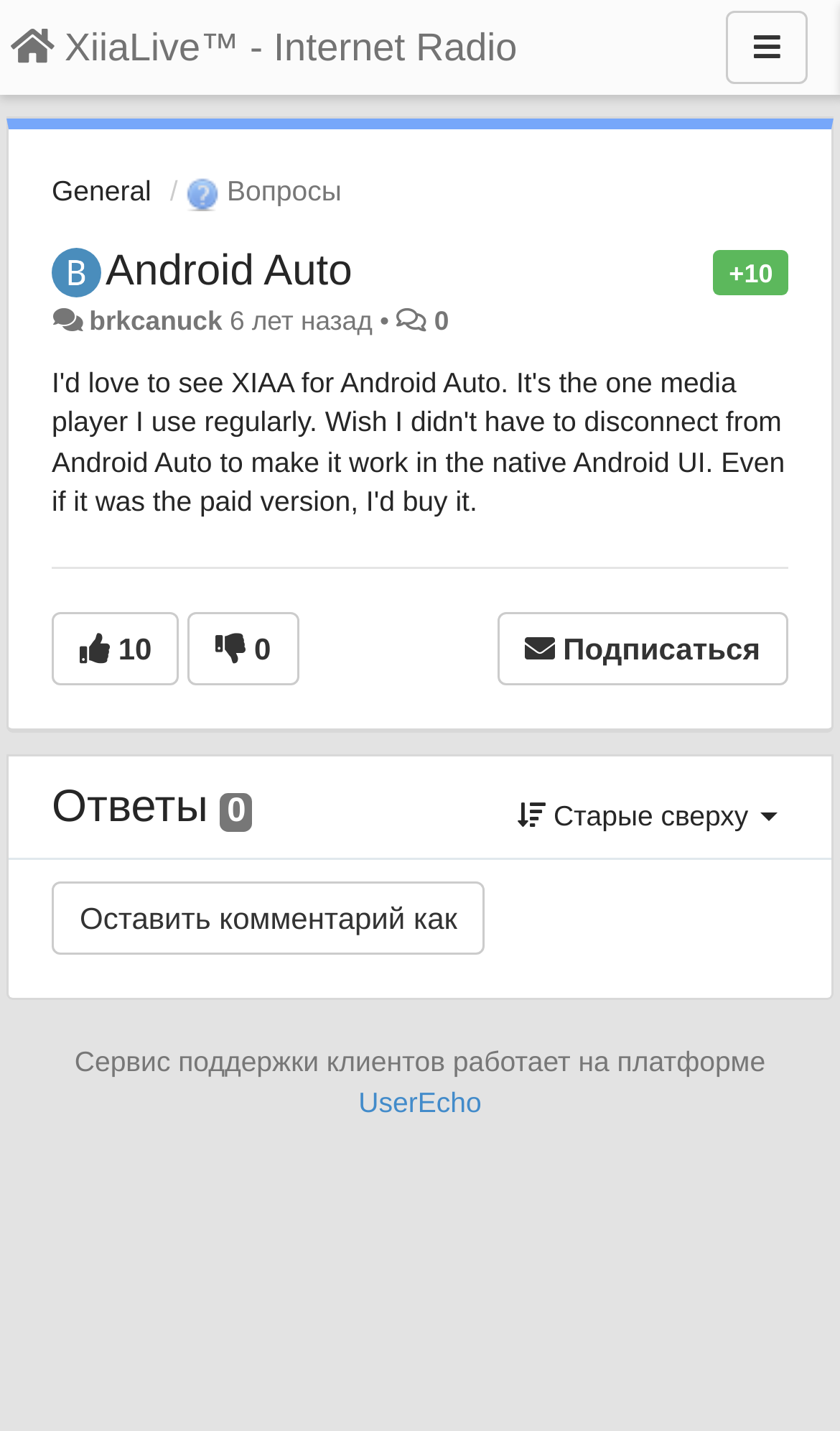Answer this question using a single word or a brief phrase:
How many links are there under the 'Android Auto' heading?

2